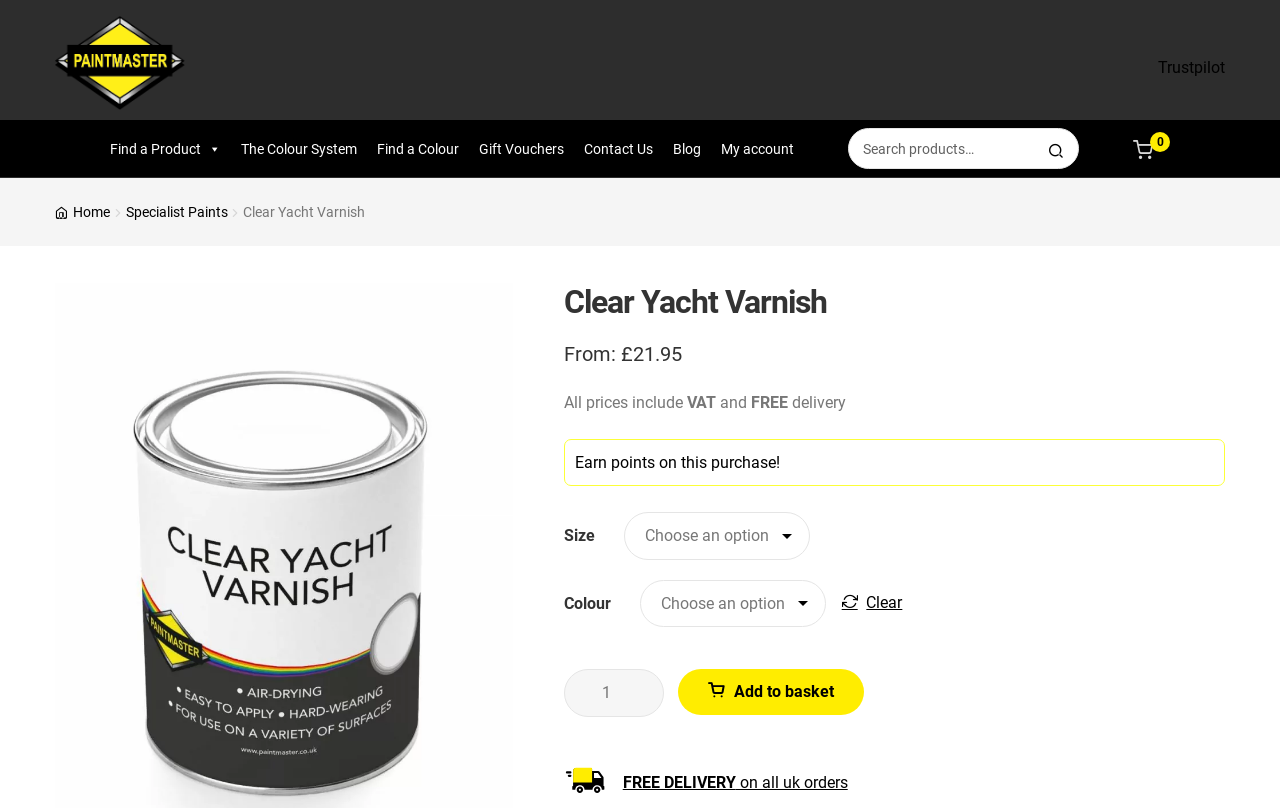Determine the bounding box coordinates of the region that needs to be clicked to achieve the task: "Select a size".

[0.487, 0.633, 0.633, 0.693]